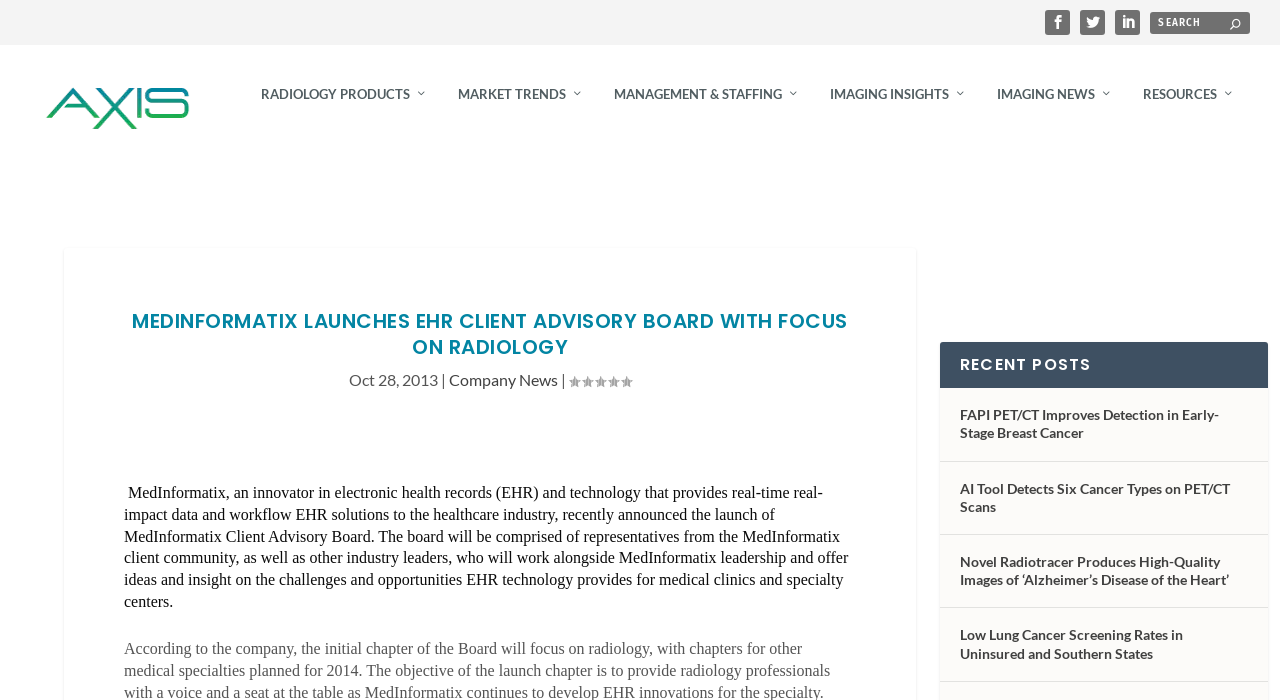What is the focus of the initial chapter of the Board?
Deliver a detailed and extensive answer to the question.

According to the webpage content, the initial chapter of the Board will focus on radiology, with chapters for other medical specialties planned for 2014.